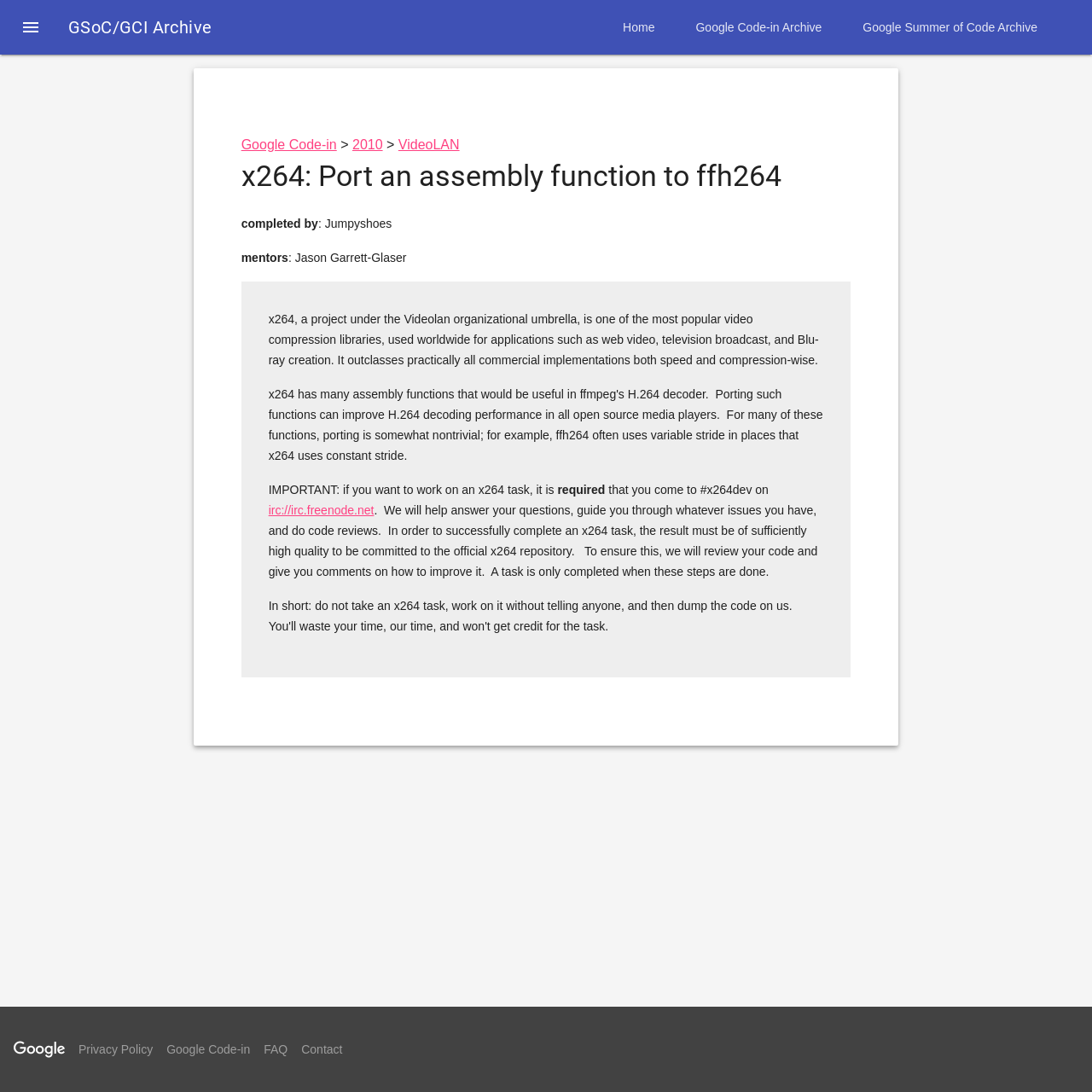From the screenshot, find the bounding box of the UI element matching this description: "Google Code-in". Supply the bounding box coordinates in the form [left, top, right, bottom], each a float between 0 and 1.

[0.221, 0.126, 0.308, 0.139]